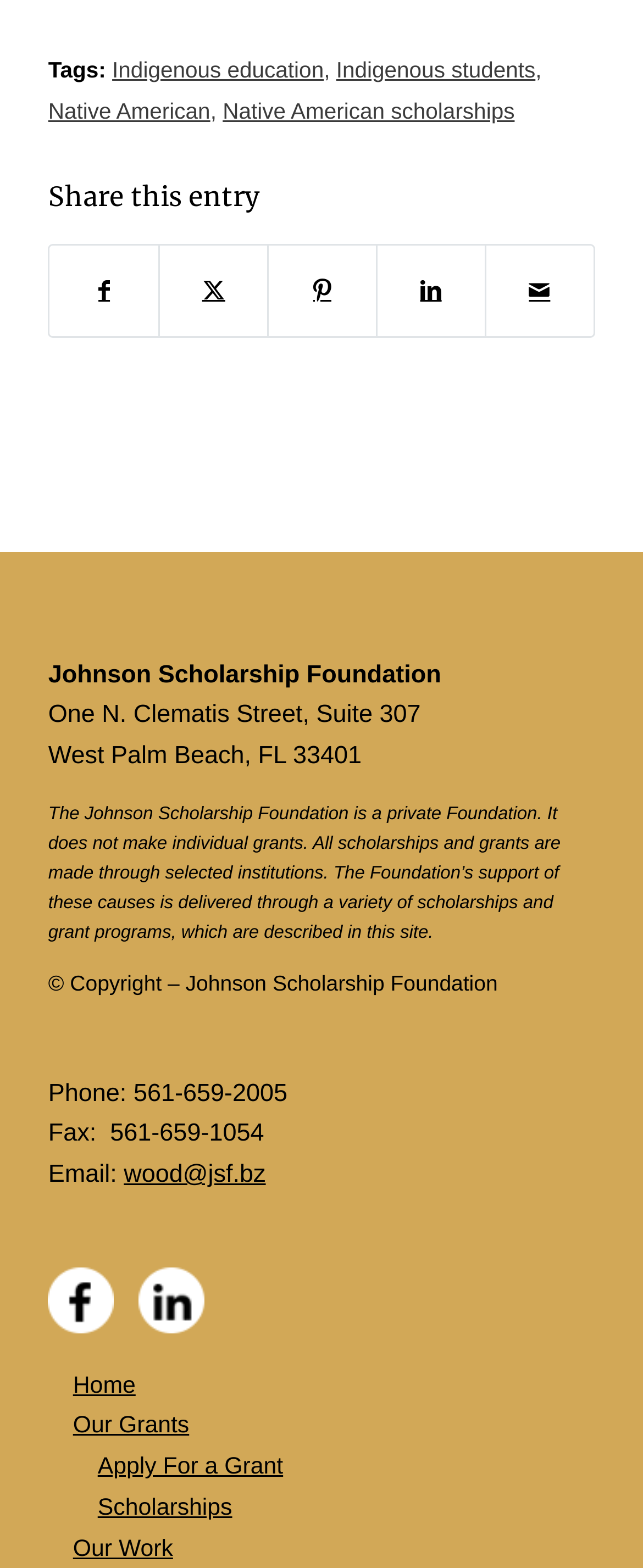How many links are there in the footer section?
Give a detailed response to the question by analyzing the screenshot.

In the footer section, there are nine links, including 'Share on Facebook', 'Share on Twitter', 'Share on Pinterest', 'Share on LinkedIn', 'Share by Mail', 'Home', 'Our Grants', 'Apply For a Grant', and 'Scholarships'.